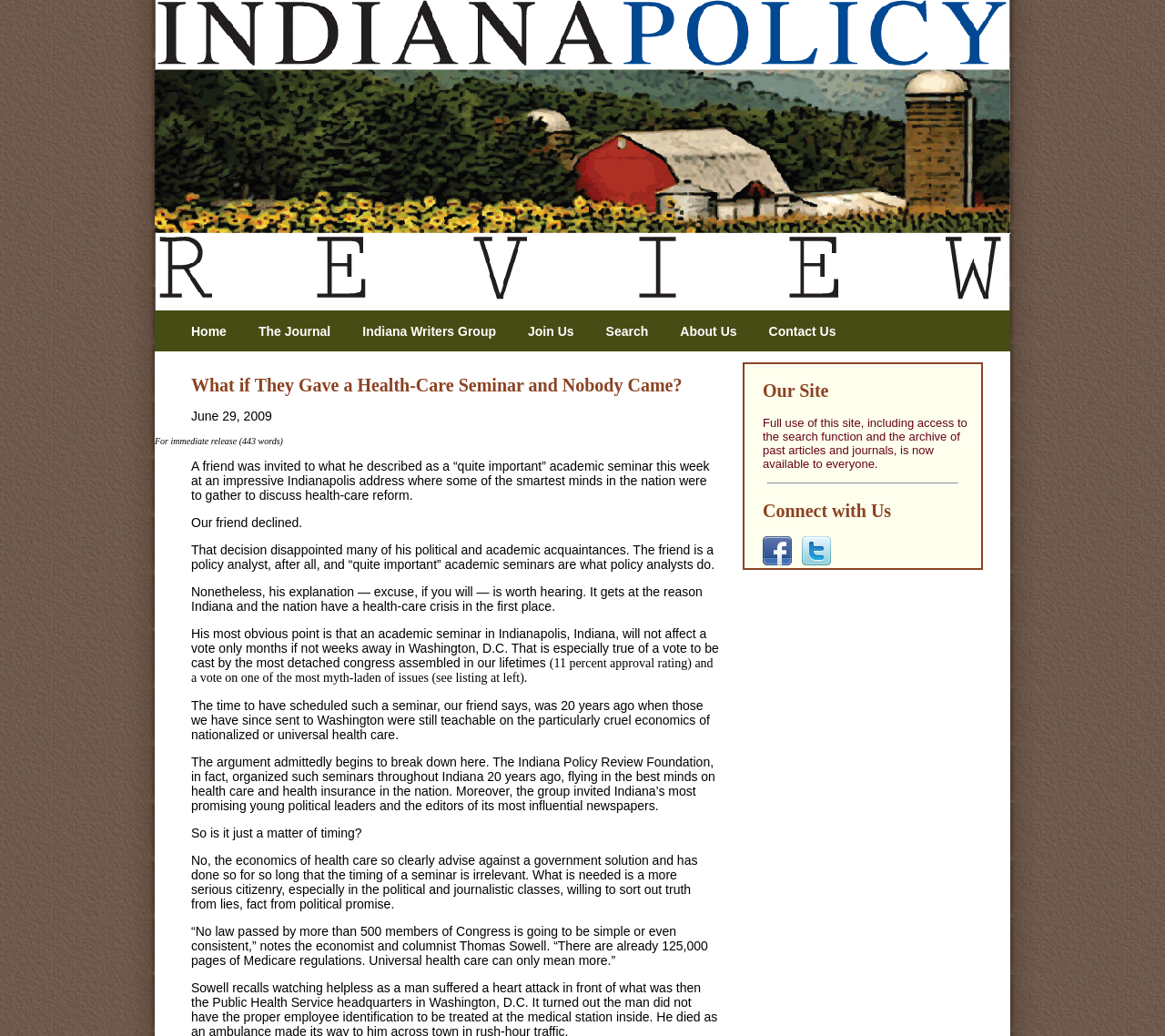Please find the bounding box coordinates of the element that you should click to achieve the following instruction: "Click the 'About Us' link". The coordinates should be presented as four float numbers between 0 and 1: [left, top, right, bottom].

[0.584, 0.313, 0.644, 0.327]